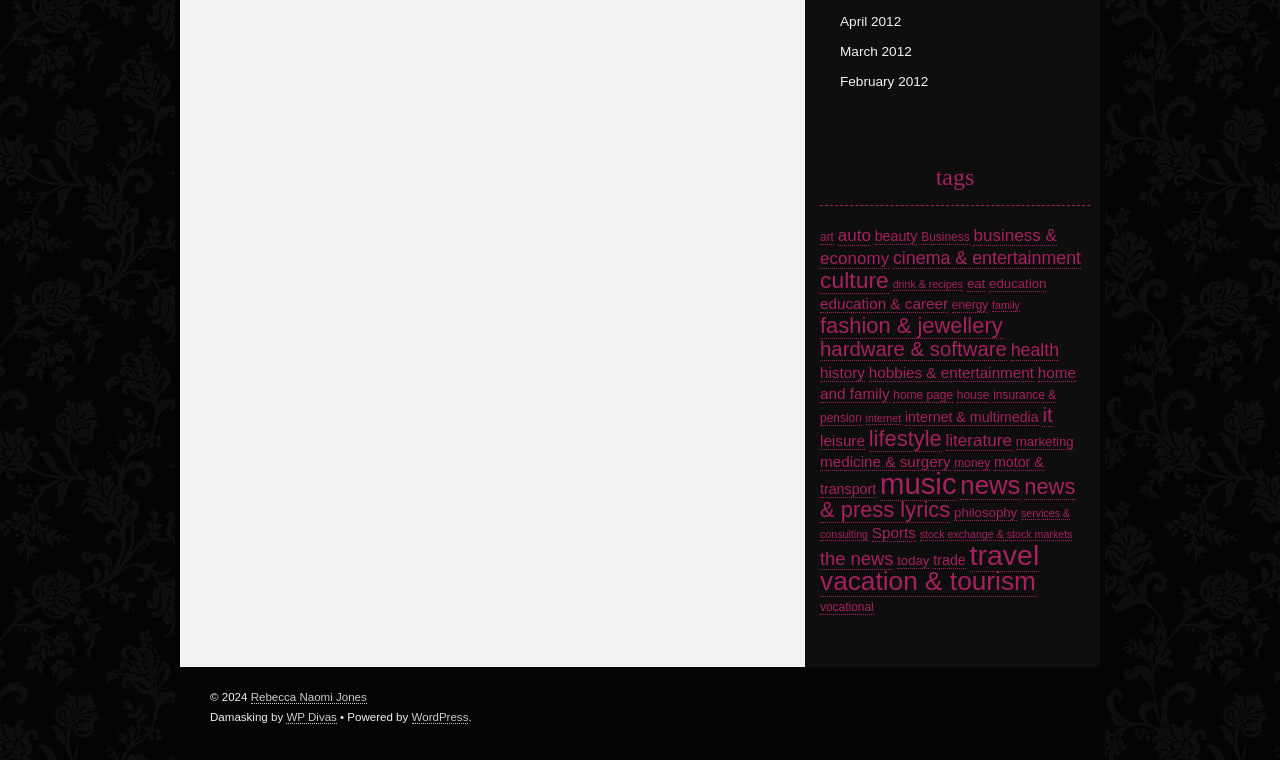What is the category with the most items?
Look at the image and provide a detailed response to the question.

By examining the links on the webpage, I found that the category 'music' has 42 items, which is the highest number of items among all categories.